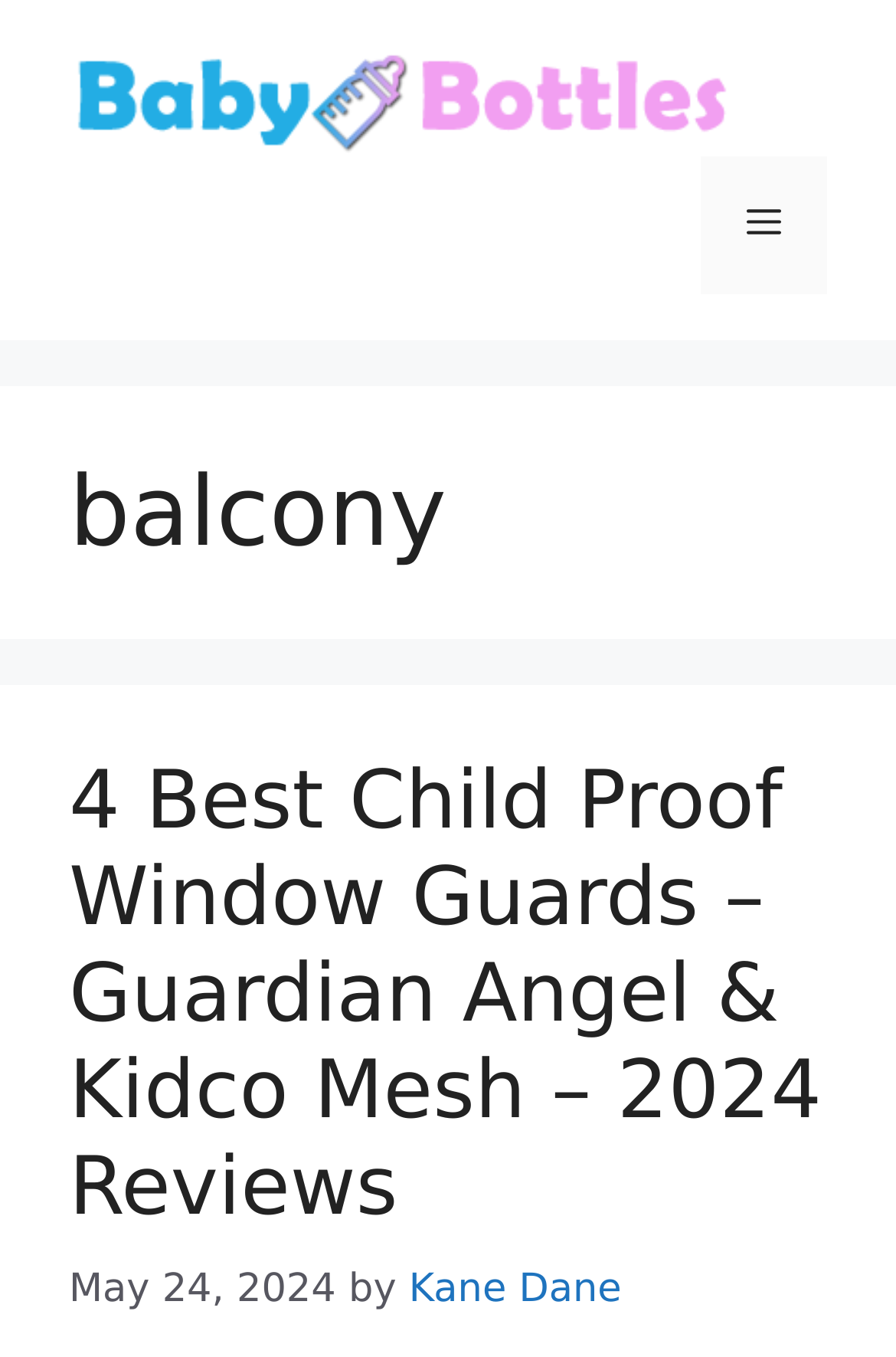Using the given element description, provide the bounding box coordinates (top-left x, top-left y, bottom-right x, bottom-right y) for the corresponding UI element in the screenshot: Menu

[0.782, 0.114, 0.923, 0.216]